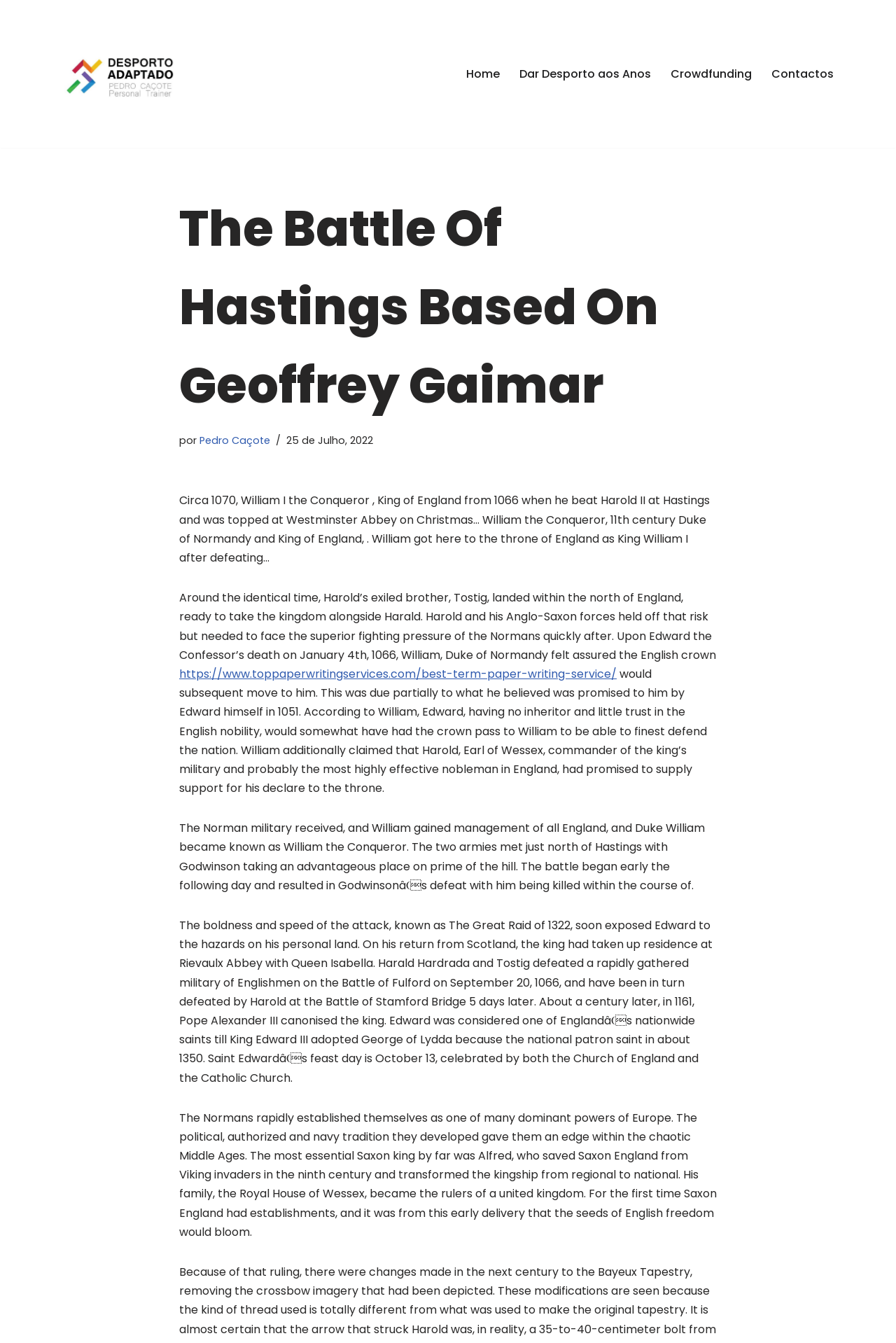Provide the text content of the webpage's main heading.

The Battle Of Hastings Based On Geoffrey Gaimar